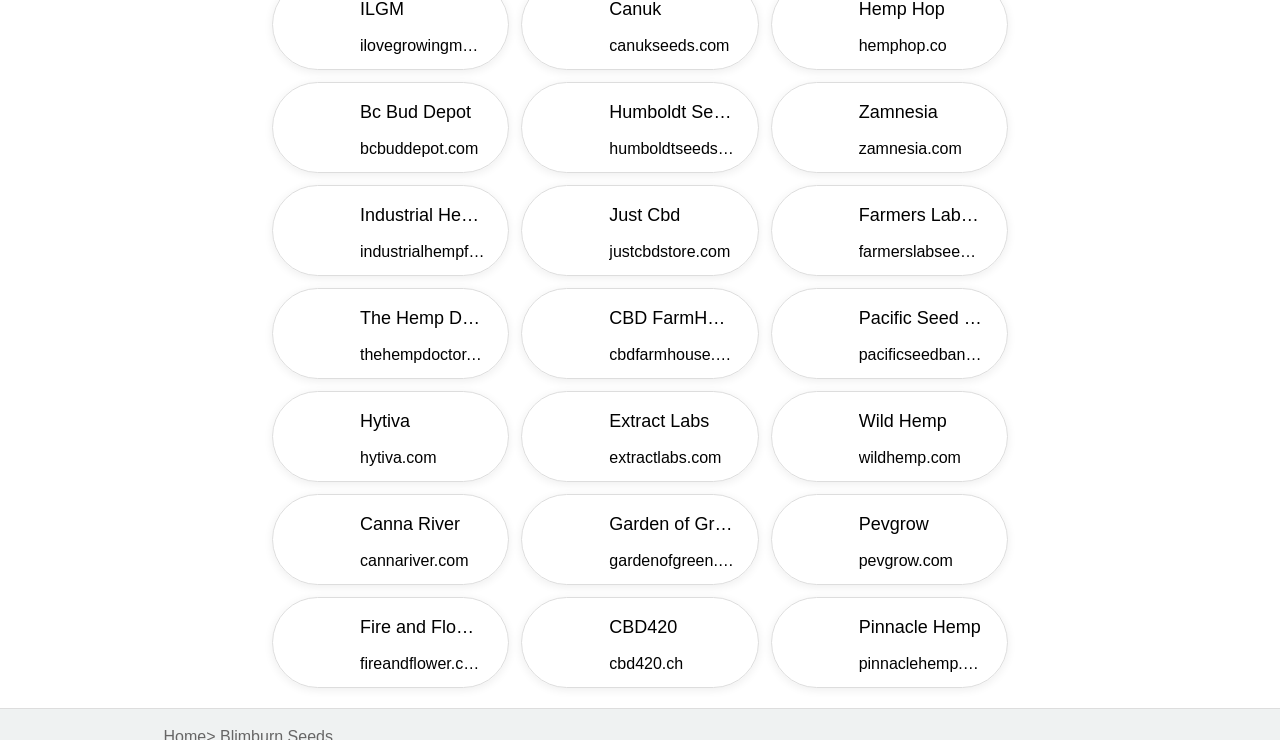Could you determine the bounding box coordinates of the clickable element to complete the instruction: "Visit the website of Humboldt Seeds"? Provide the coordinates as four float numbers between 0 and 1, i.e., [left, top, right, bottom].

[0.476, 0.19, 0.582, 0.213]